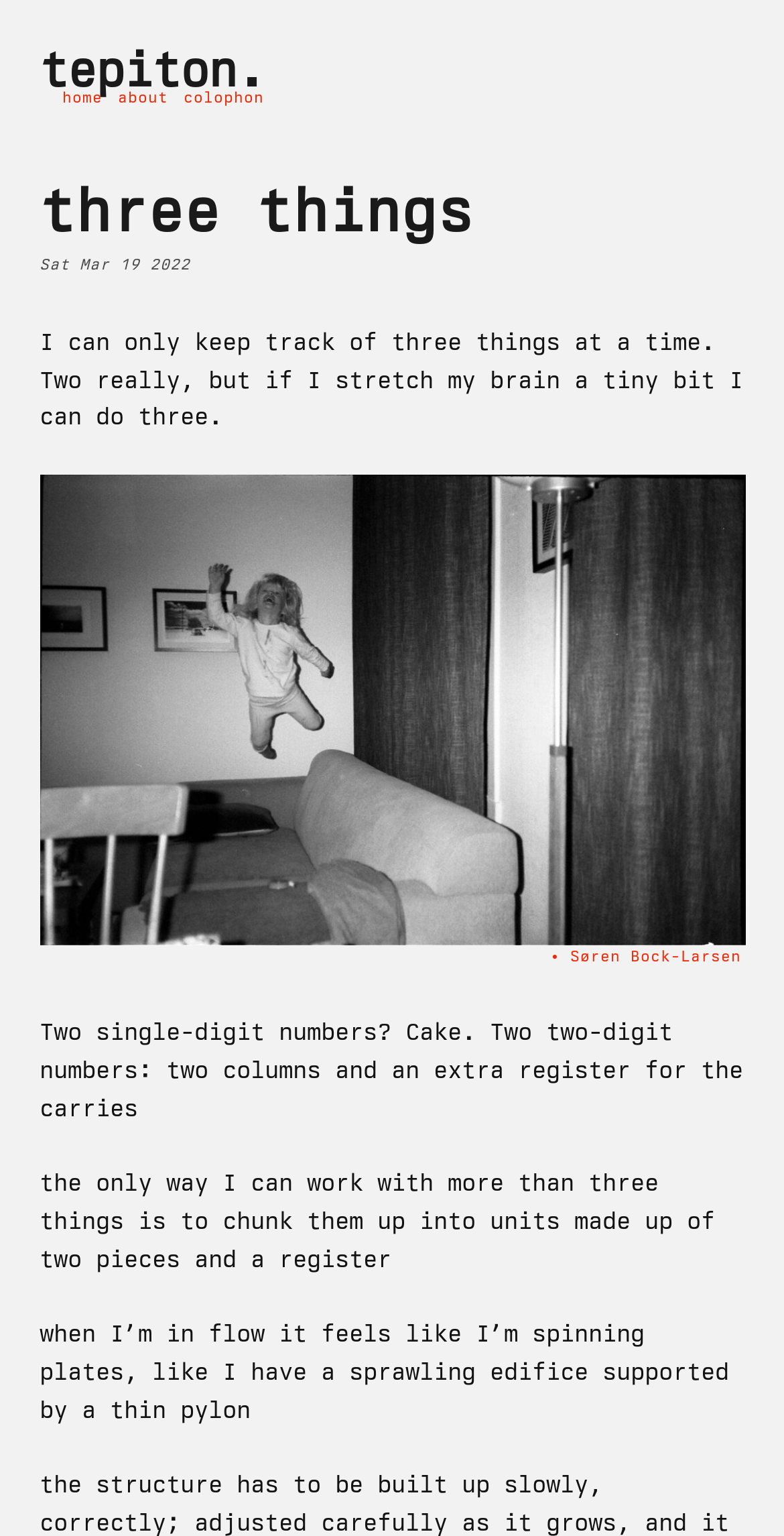Identify the bounding box coordinates of the HTML element based on this description: "colophon".

[0.234, 0.057, 0.336, 0.069]